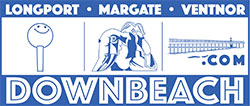Offer an in-depth caption for the image presented.

The image features a logo for "DOWNBEACH," which prominently showcases the names of three coastal towns: Longport, Margate, and Ventnor. These names are stylized in bold letters, indicating a sense of community among these shore locations. The design also includes illustrative elements, such as a smiling lollipop, a stylized pair of figures, and a pier, all of which contribute to a welcoming beach atmosphere. The logo's color scheme consists primarily of blue and white, reflecting the coastal vibe. "DOWNBEACH.com" is featured prominently, suggesting it is a digital platform or resource that encapsulates local news, events, and activities related to these beach towns. This image evokes a sense of leisure and community, perfect for those looking to explore or learn more about the area’s offerings.